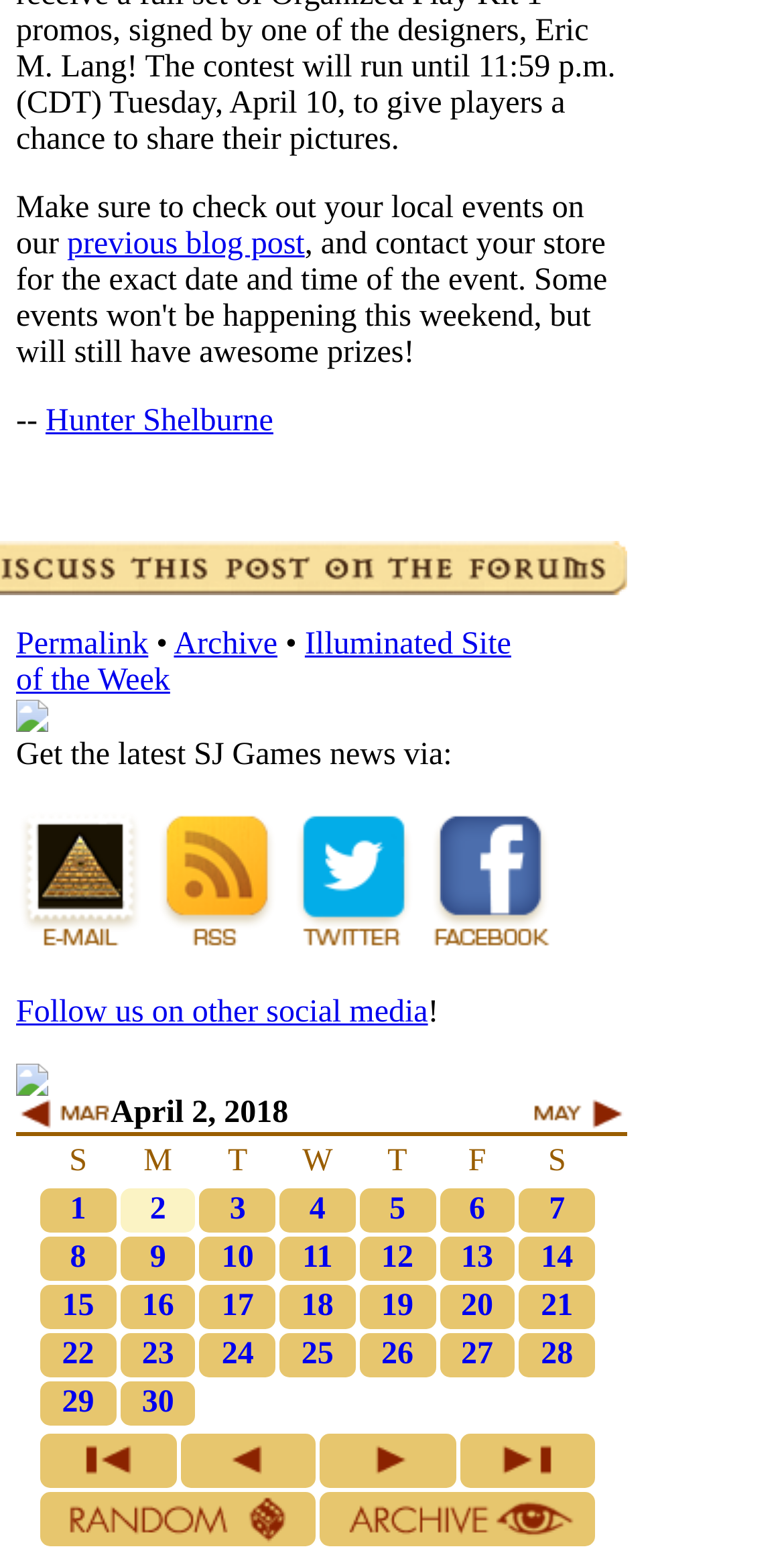Provide a brief response to the question below using a single word or phrase: 
What is the date of the blog post?

April 2, 2018